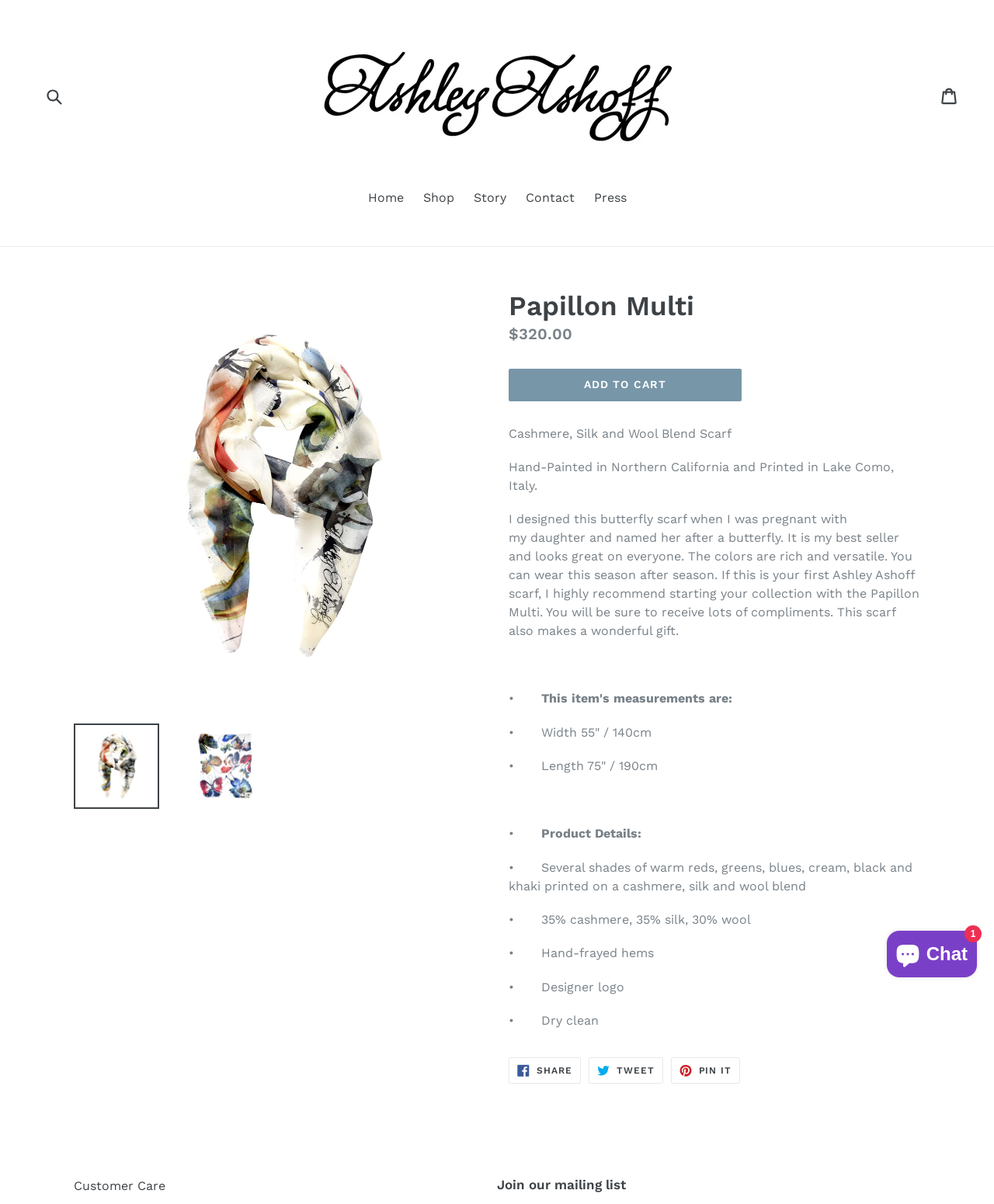Identify the bounding box for the described UI element. Provide the coordinates in (top-left x, top-left y, bottom-right x, bottom-right y) format with values ranging from 0 to 1: Home

[0.362, 0.157, 0.414, 0.174]